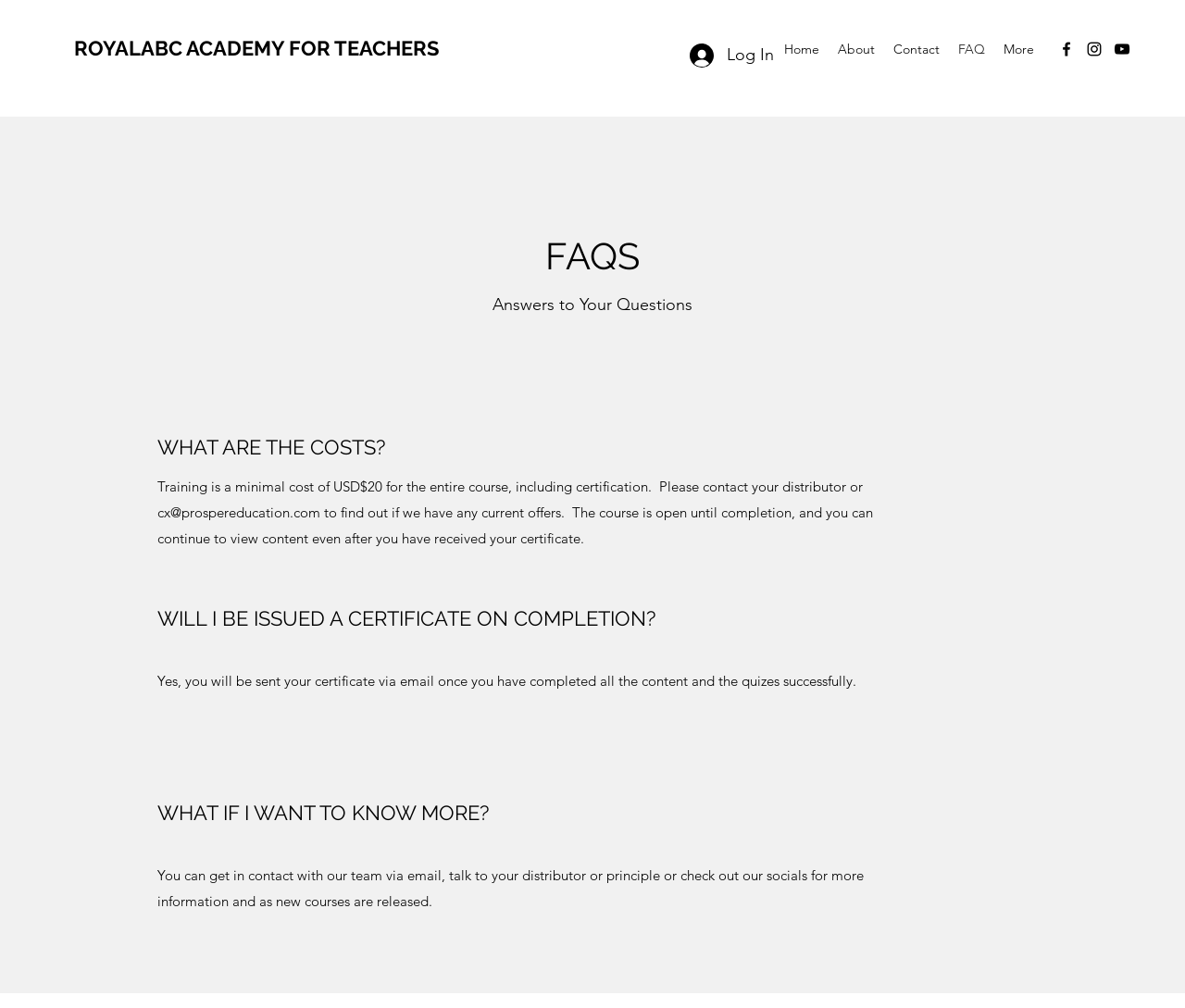Determine the bounding box coordinates of the region I should click to achieve the following instruction: "Contact us via email". Ensure the bounding box coordinates are four float numbers between 0 and 1, i.e., [left, top, right, bottom].

[0.133, 0.5, 0.27, 0.517]